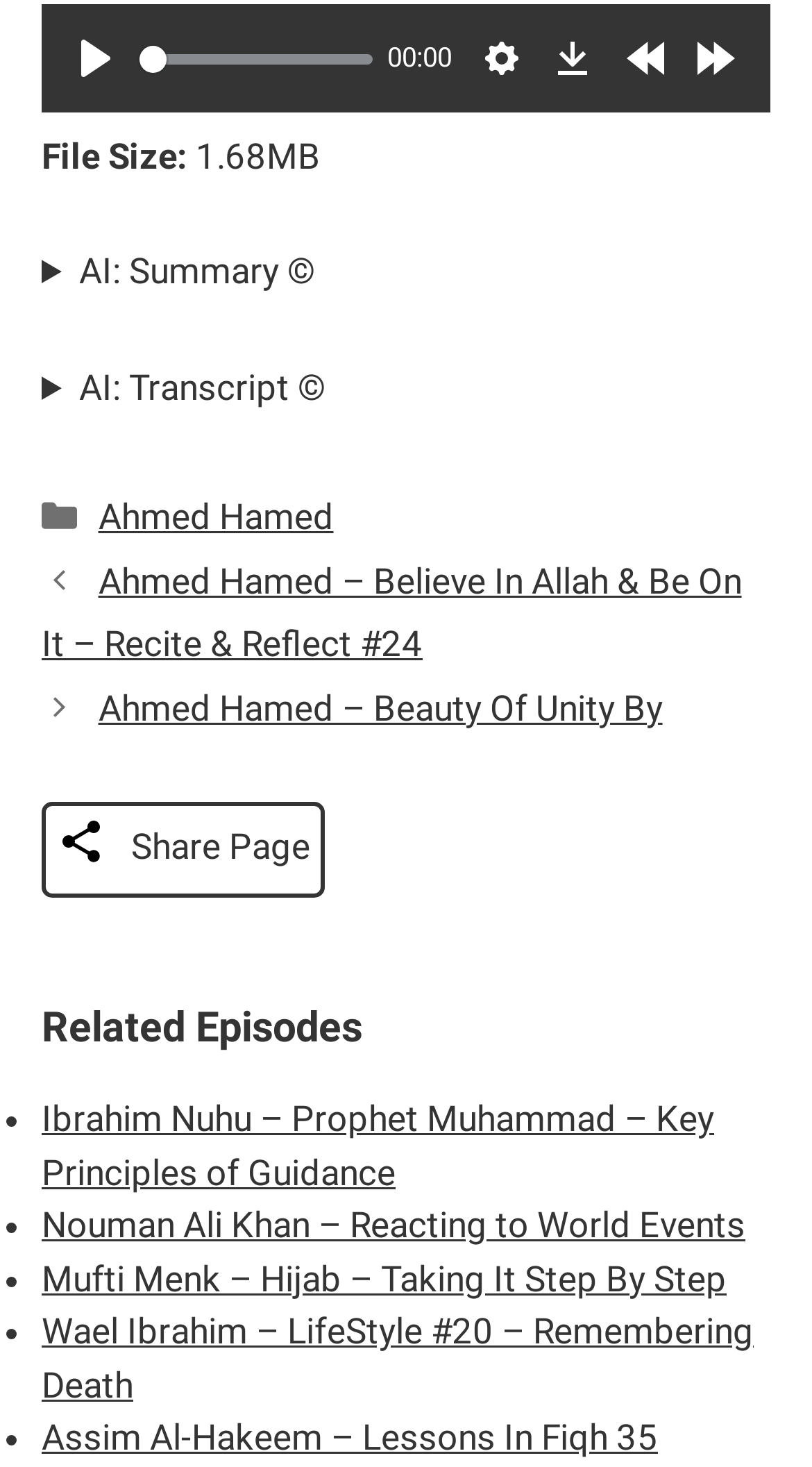Provide the bounding box coordinates of the HTML element described by the text: "Settings".

[0.576, 0.017, 0.658, 0.063]